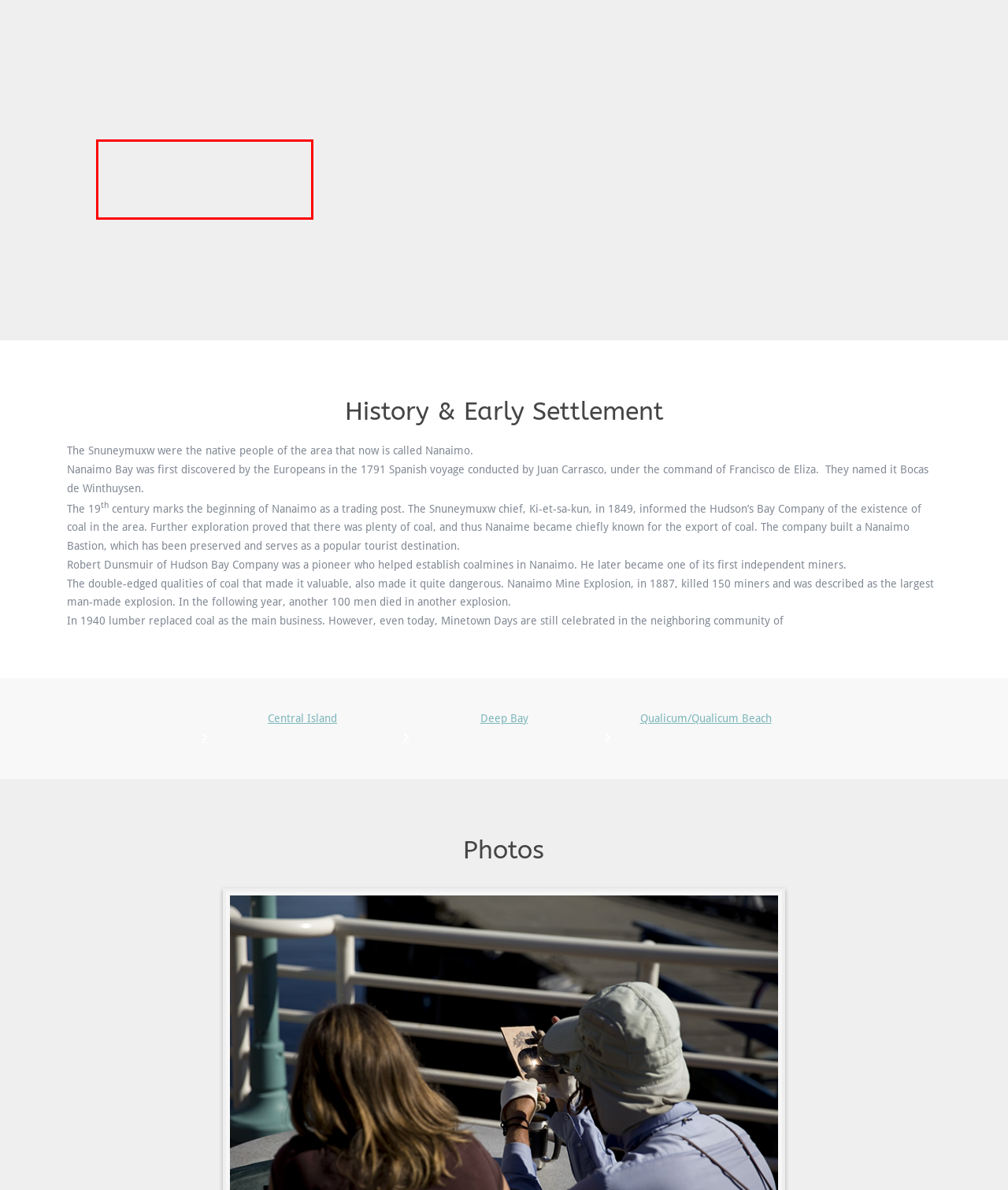You are provided with a screenshot of a webpage that includes a UI element enclosed in a red rectangle. Extract the text content inside this red rectangle.

The provincial government is the largest employer in Nanaimo. Other big contributors to the local community are the service, retail, and tourism industries.